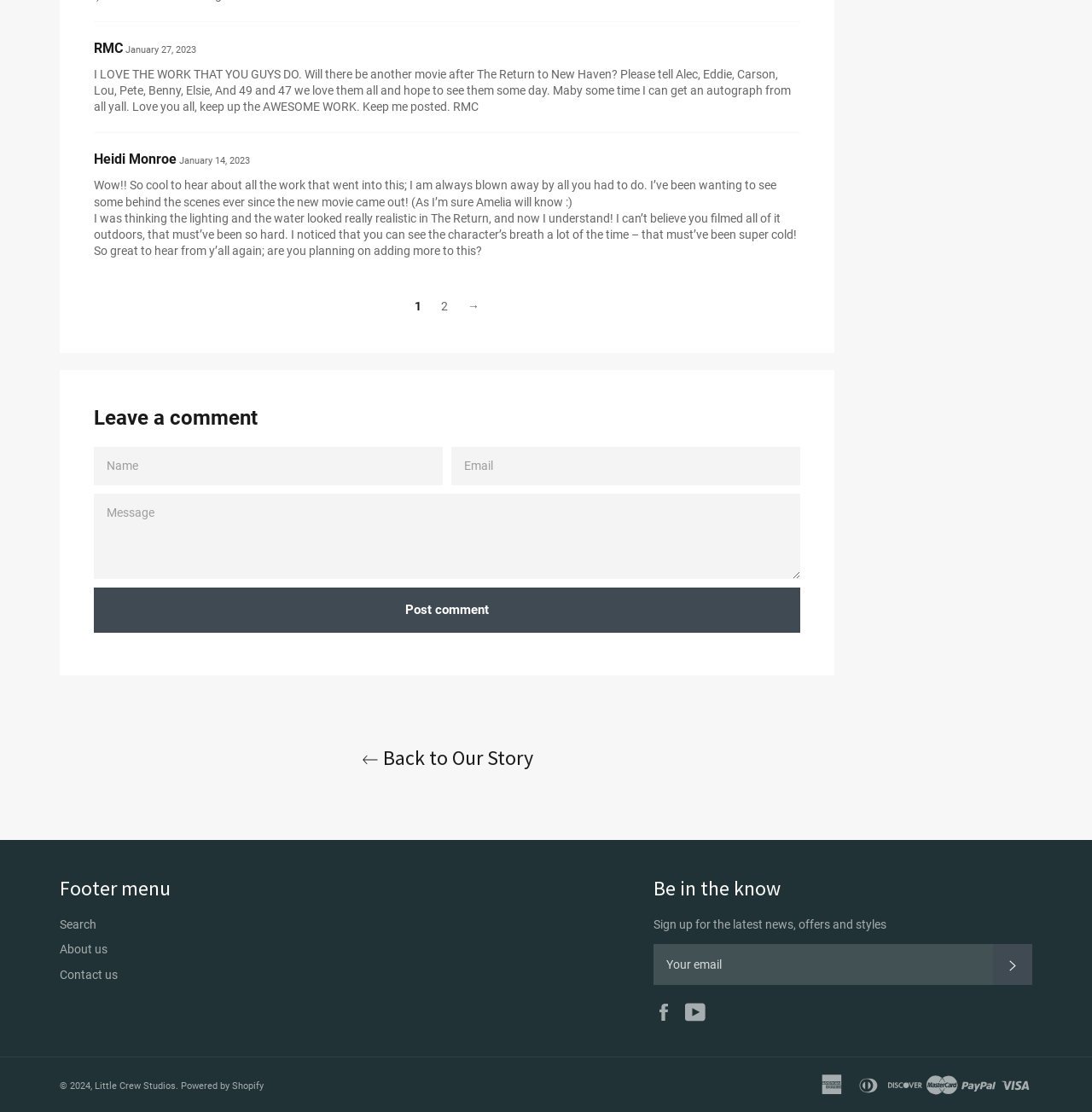What is the purpose of the textbox labeled 'NAME'?
Examine the screenshot and reply with a single word or phrase.

To enter a name